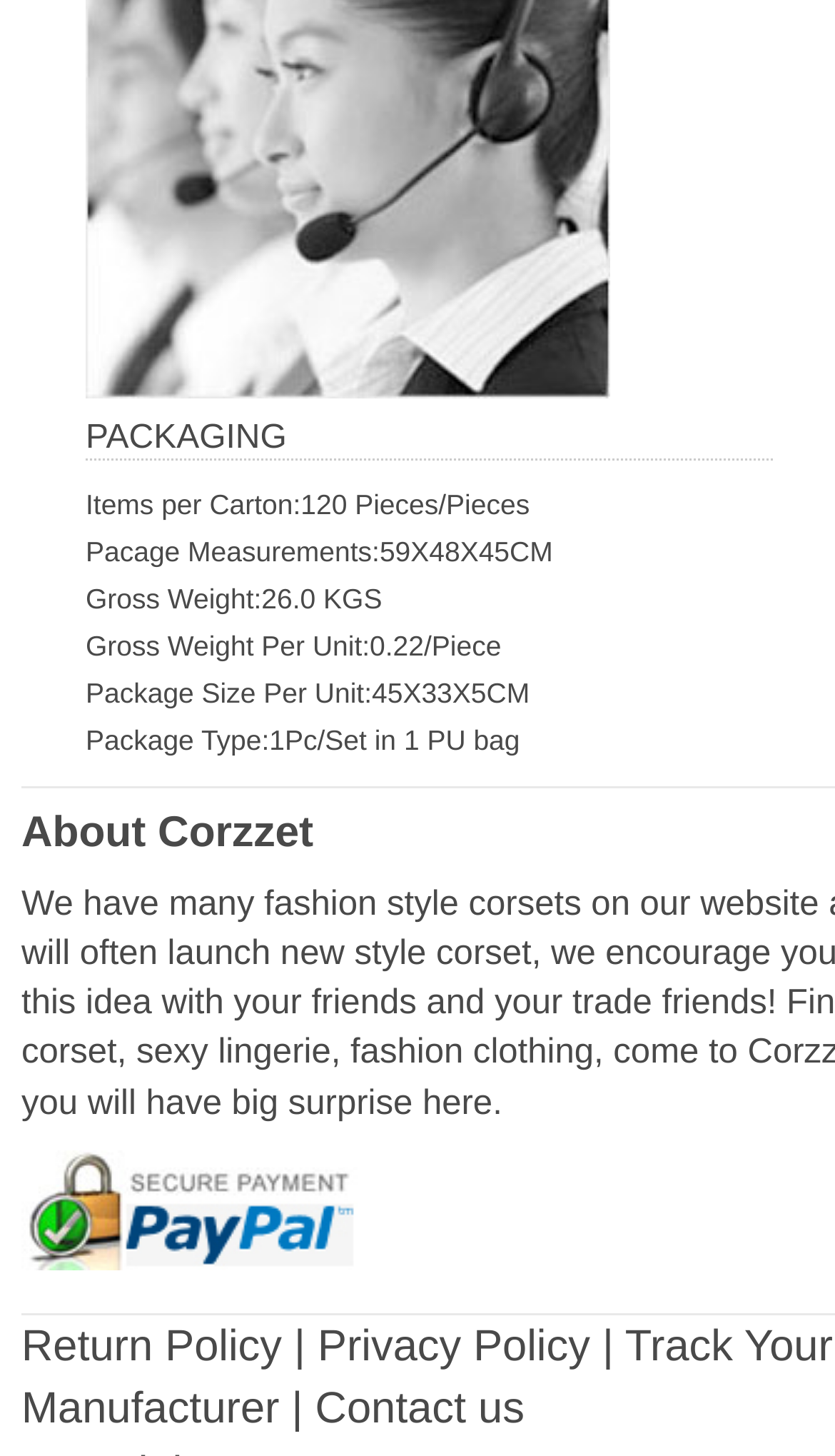Answer the following query concisely with a single word or phrase:
What is the package type?

1Pc/Set in 1 PU bag